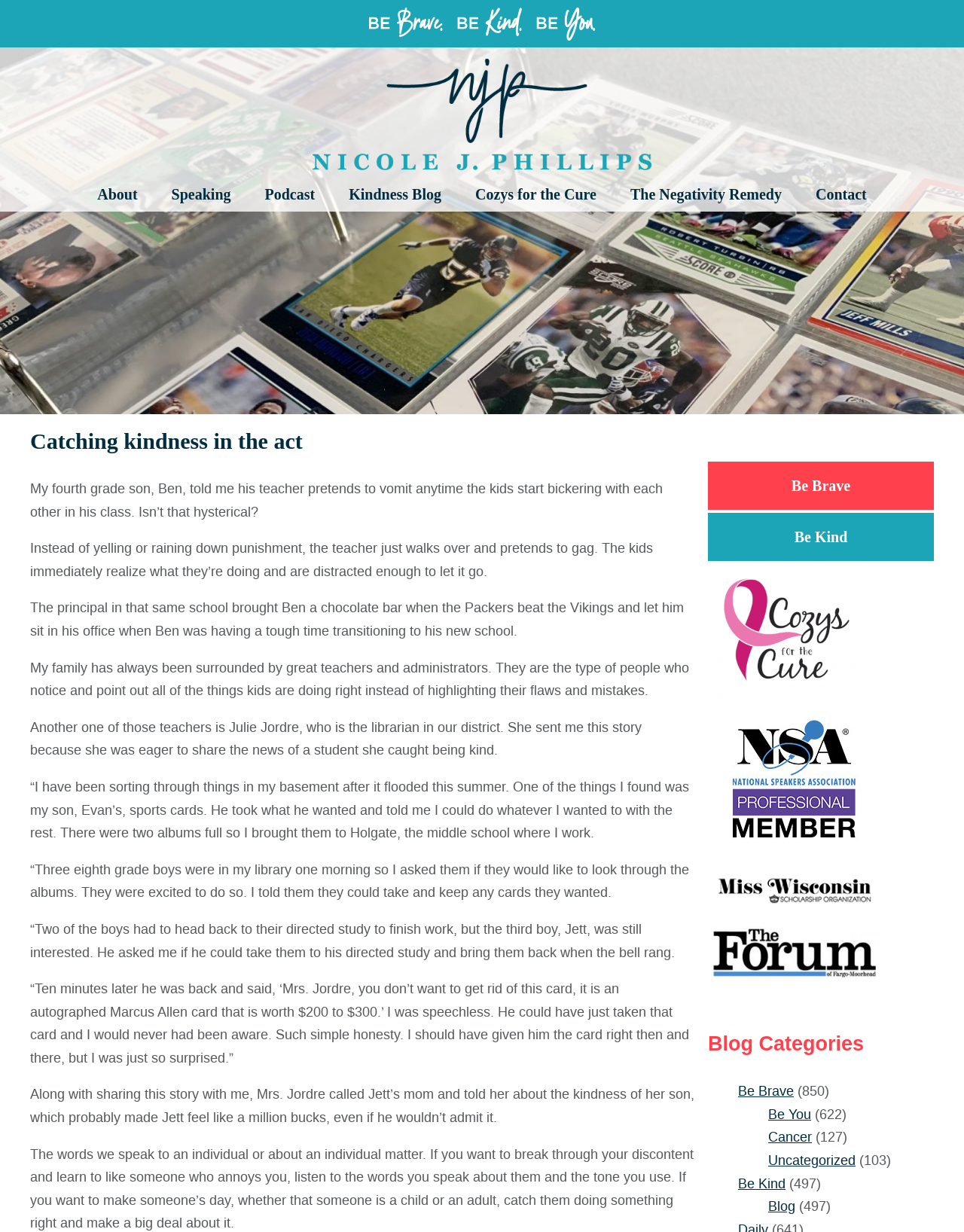Examine the screenshot and answer the question in as much detail as possible: What is the teacher's method to stop kids from bickering?

The teacher pretends to vomit when the kids start bickering with each other in his class, instead of yelling or raining down punishment, to distract them and make them realize what they're doing.